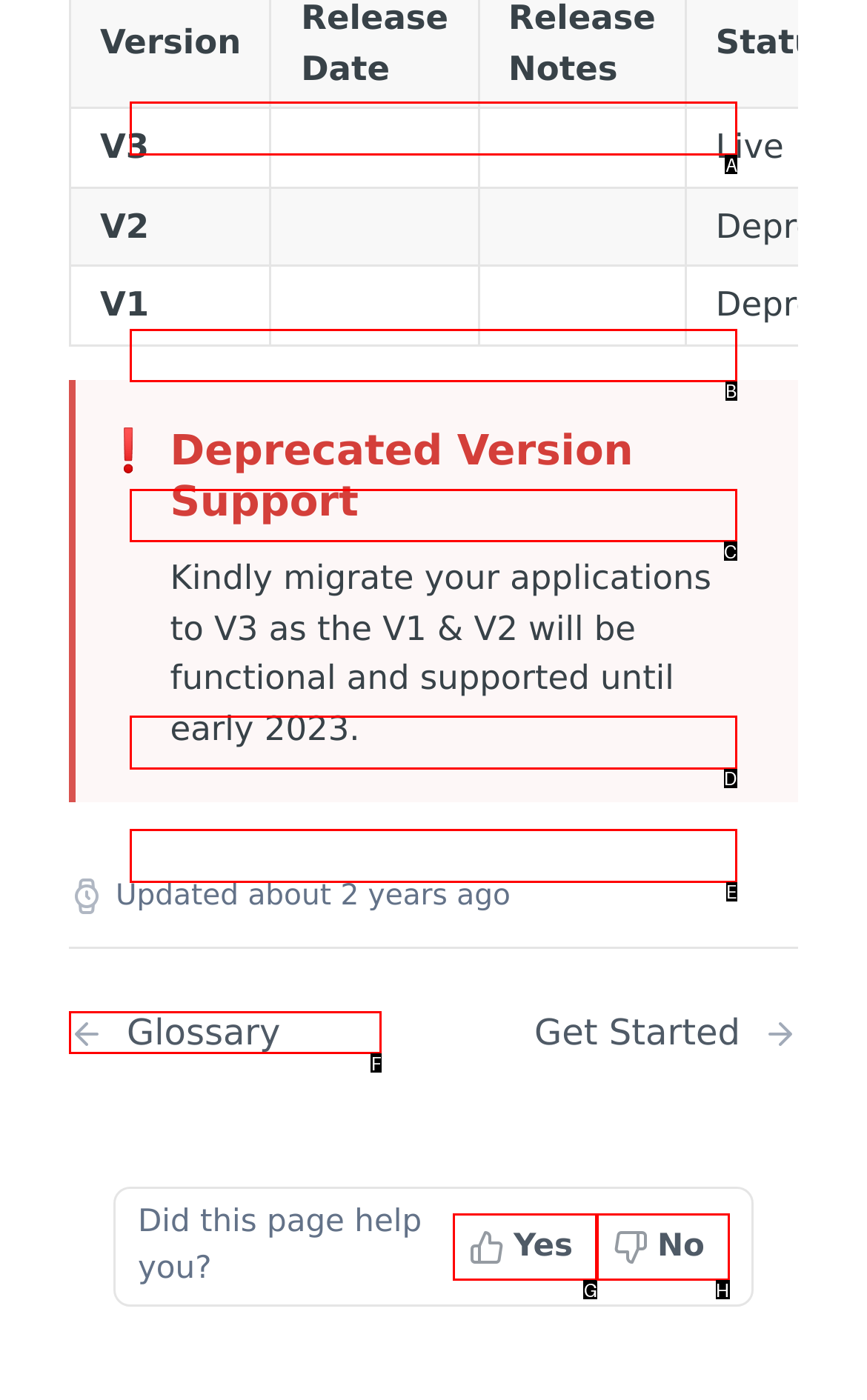Which UI element should you click on to achieve the following task: Click on Available Status? Provide the letter of the correct option.

A